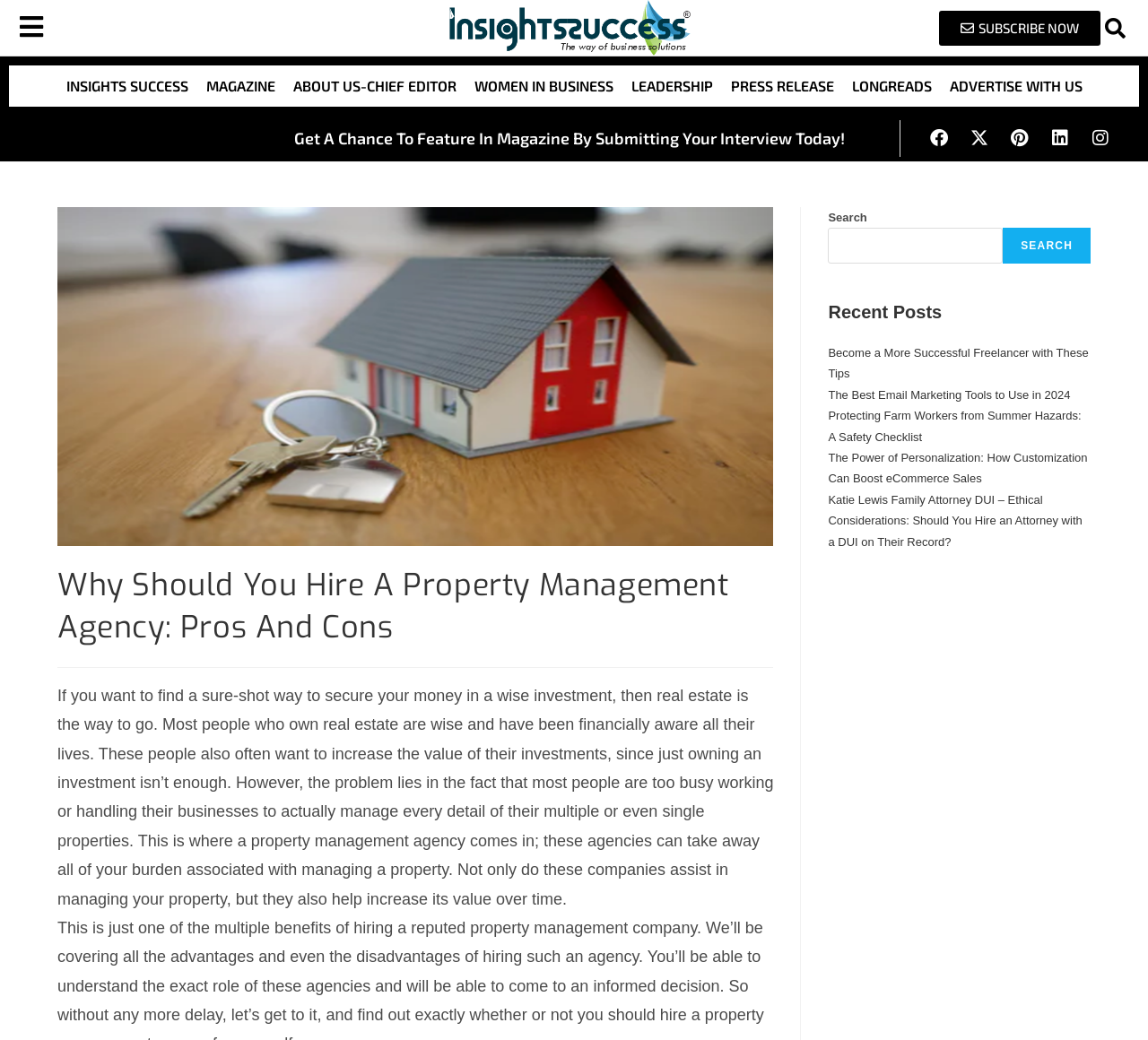Determine the bounding box coordinates for the region that must be clicked to execute the following instruction: "Subscribe now".

[0.818, 0.01, 0.959, 0.044]